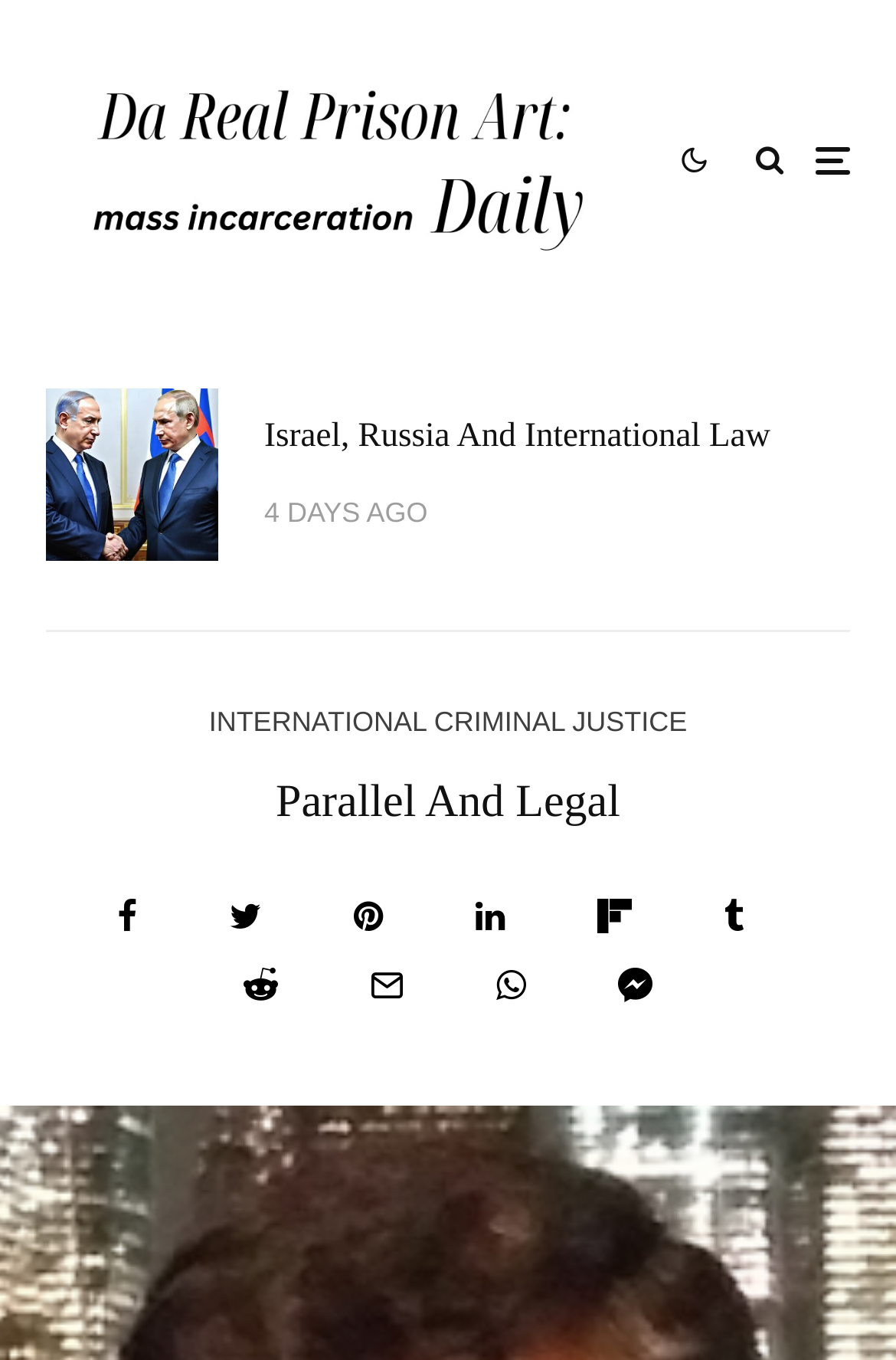Please identify the bounding box coordinates of the element I need to click to follow this instruction: "Click on the link to Israel, Russia And International Law".

[0.295, 0.306, 0.86, 0.337]